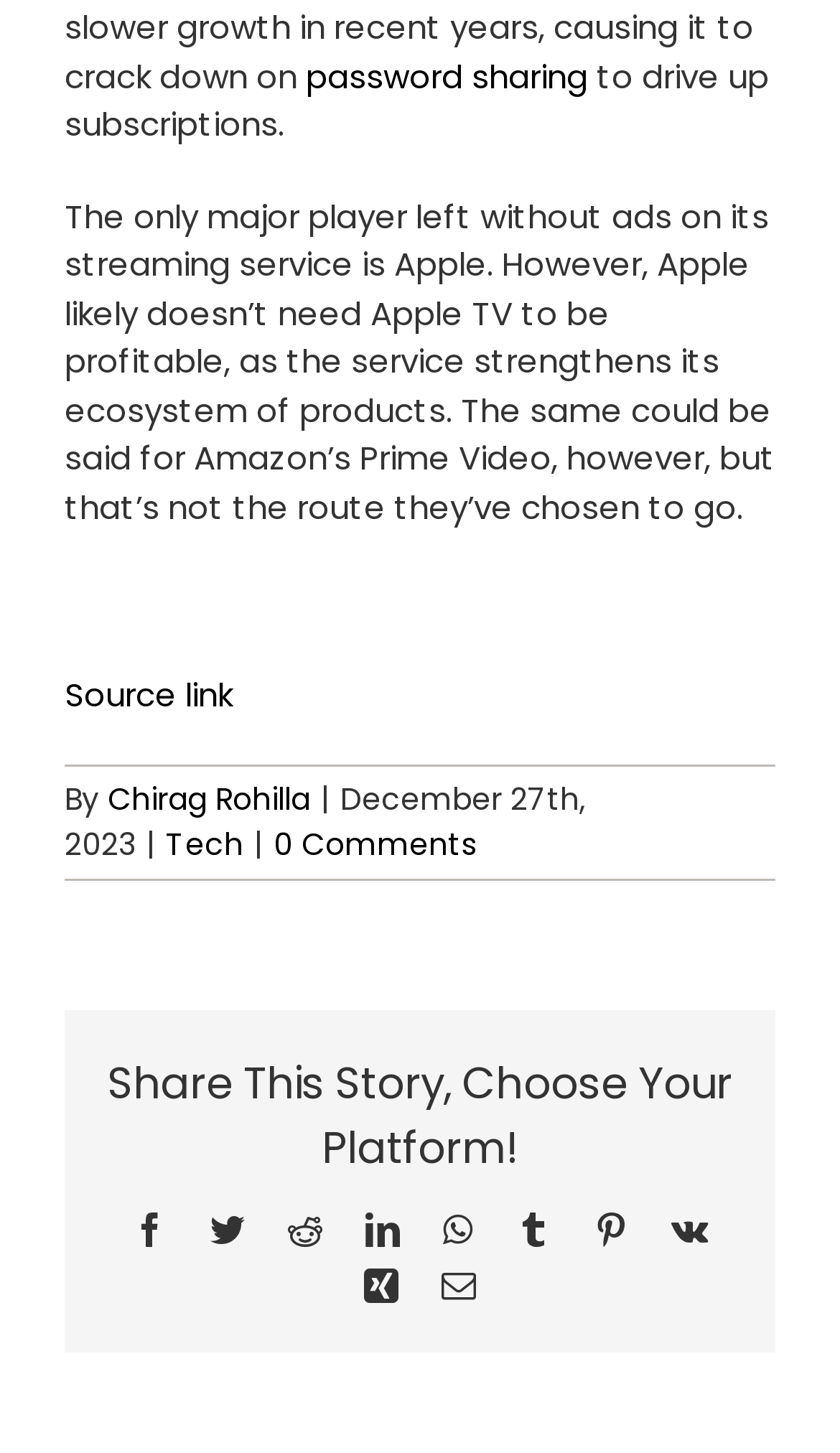Provide a brief response to the question below using one word or phrase:
How many social media platforms are available to share the story?

9